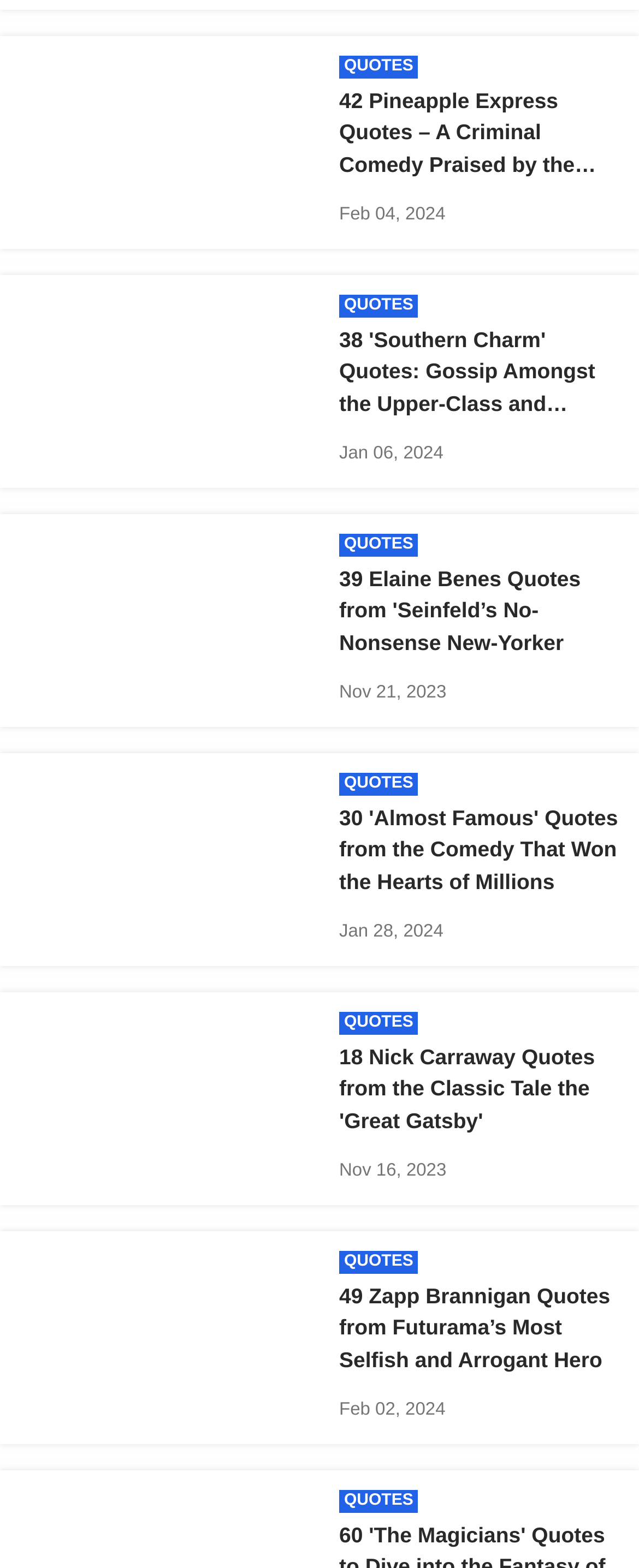Identify the bounding box for the UI element described as: "Quotes". Ensure the coordinates are four float numbers between 0 and 1, formatted as [left, top, right, bottom].

[0.538, 0.797, 0.647, 0.812]